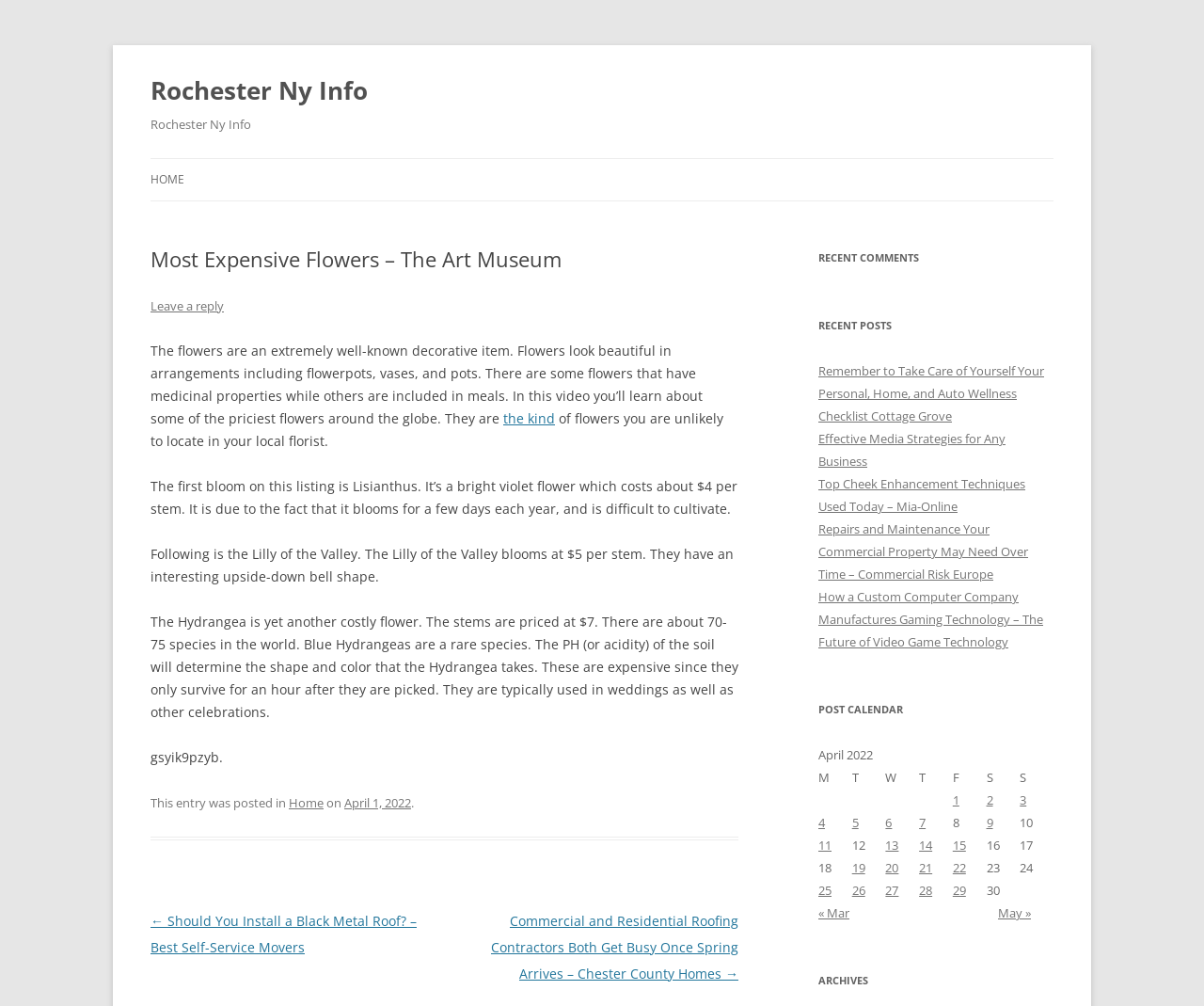Find the bounding box coordinates of the element's region that should be clicked in order to follow the given instruction: "learn about Lisianthus". The coordinates should consist of four float numbers between 0 and 1, i.e., [left, top, right, bottom].

[0.125, 0.474, 0.612, 0.514]